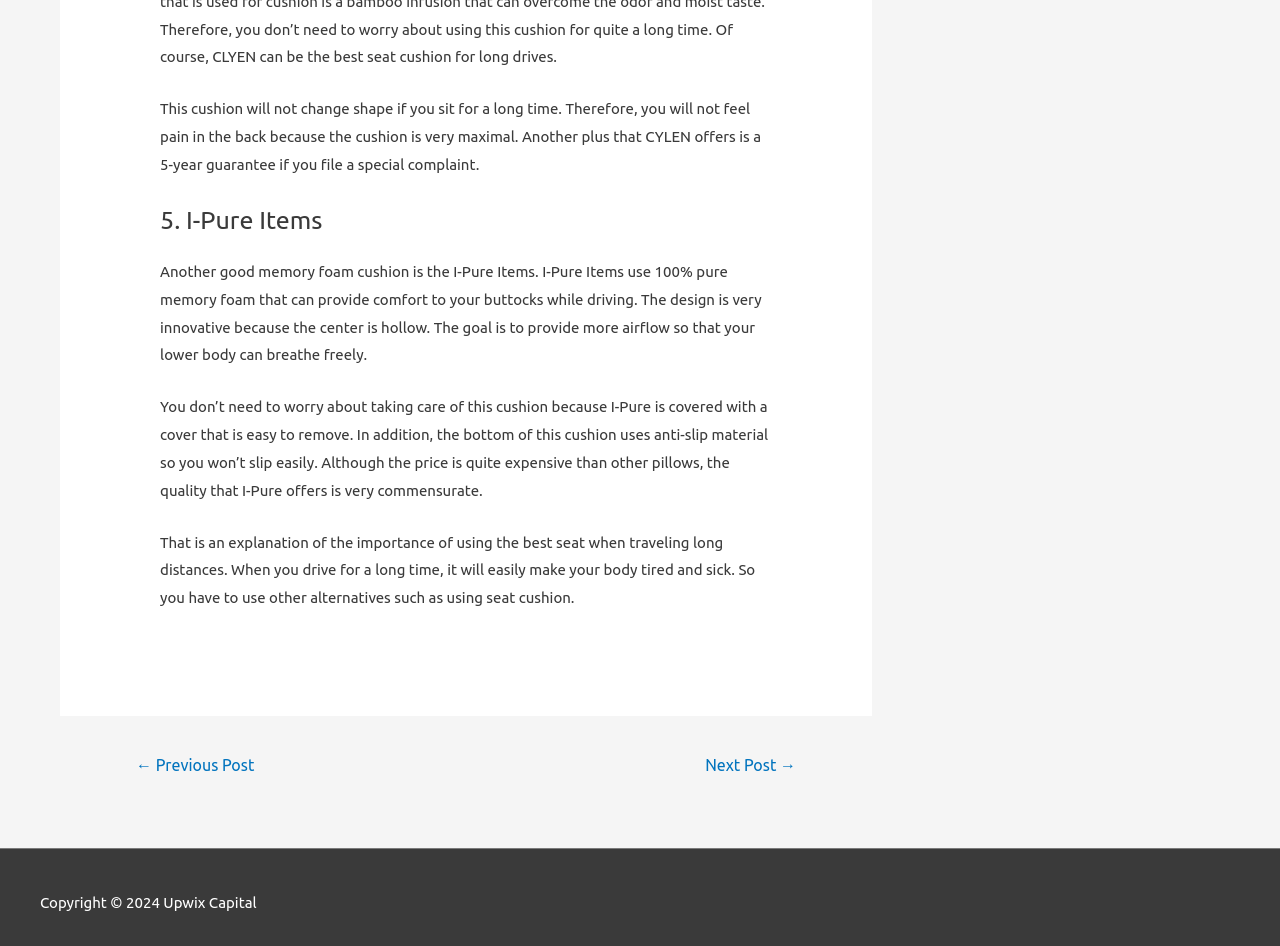Provide a one-word or short-phrase response to the question:
What is the benefit of CYLEN cushion?

5-year guarantee